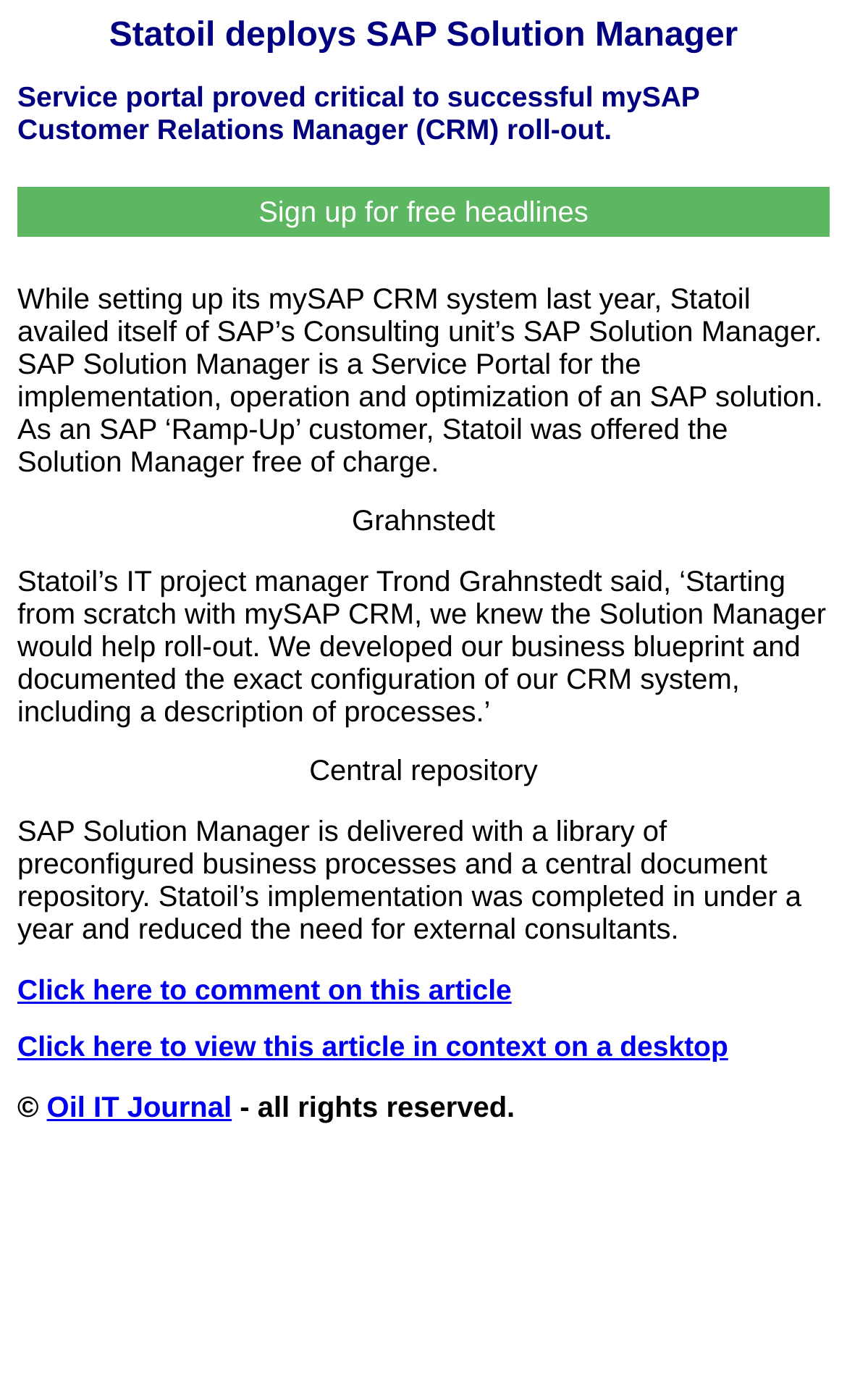Answer the question in one word or a short phrase:
What is the purpose of SAP Solution Manager?

Implementation, operation, and optimization of SAP solution